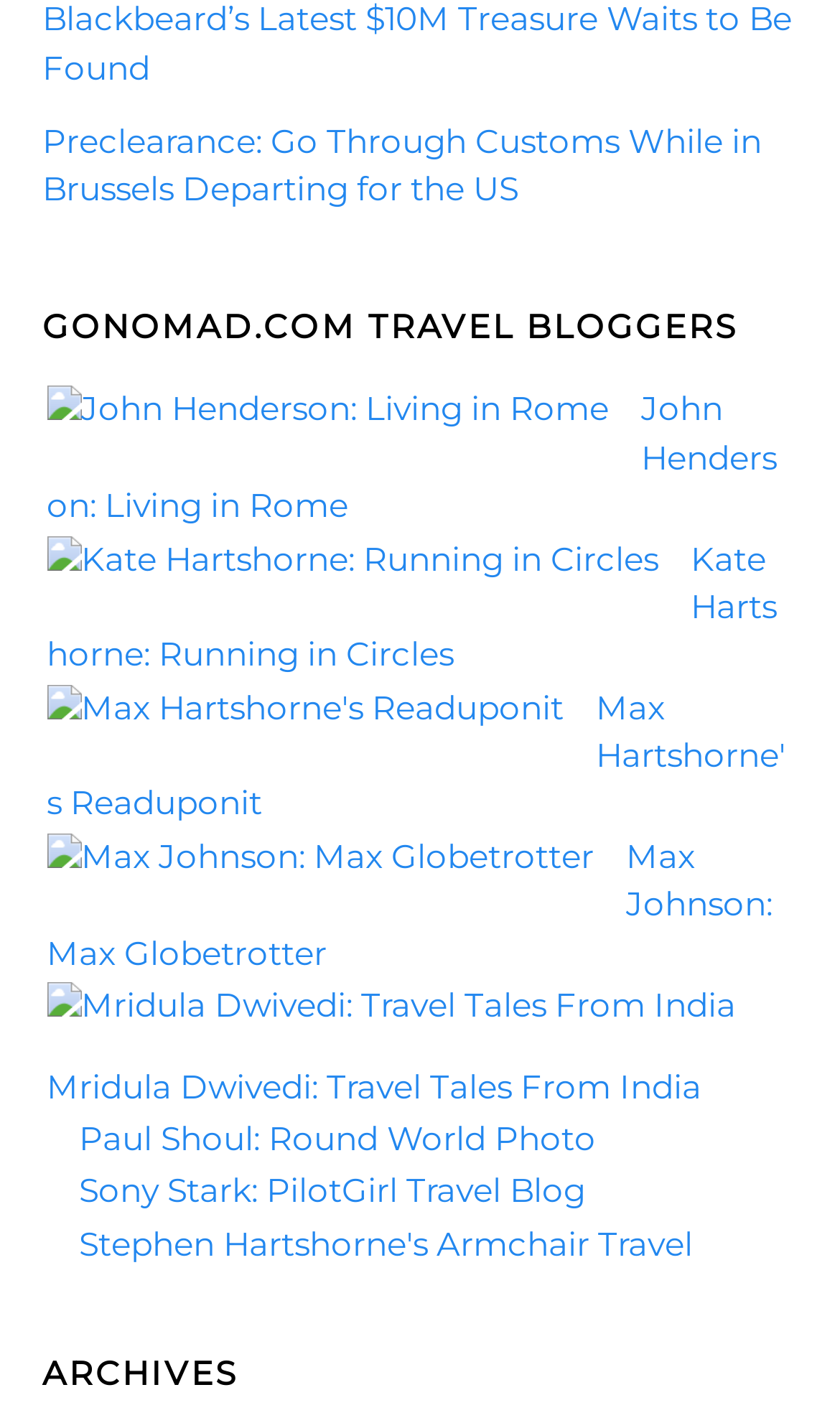What is the name of the first travel blogger listed?
Use the information from the image to give a detailed answer to the question.

The first LayoutTableRow element contains a link with the text 'John Henderson: Living in Rome John Henderson: Living in Rome', which suggests that the first travel blogger listed is John Henderson.